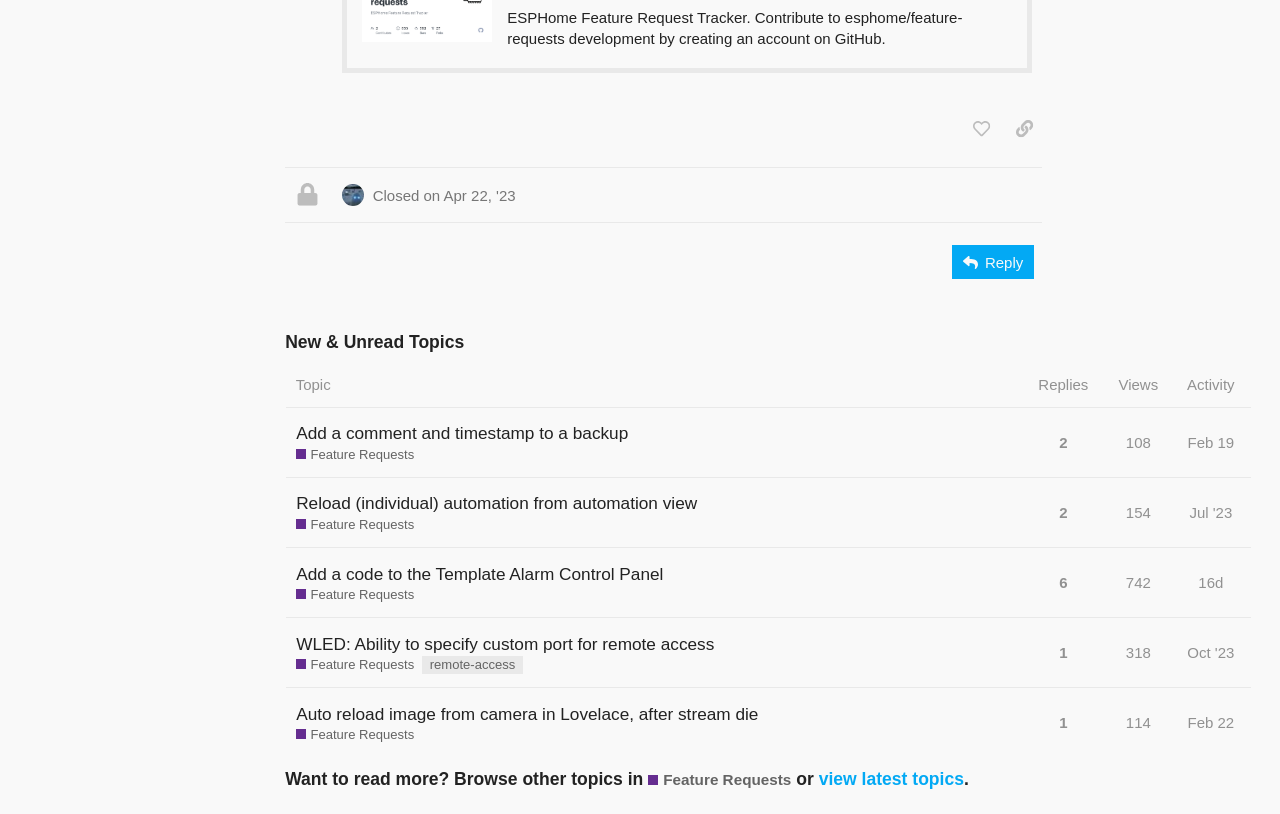Please provide a one-word or phrase answer to the question: 
What is the purpose of the 'Reply' button?

To reply to a topic